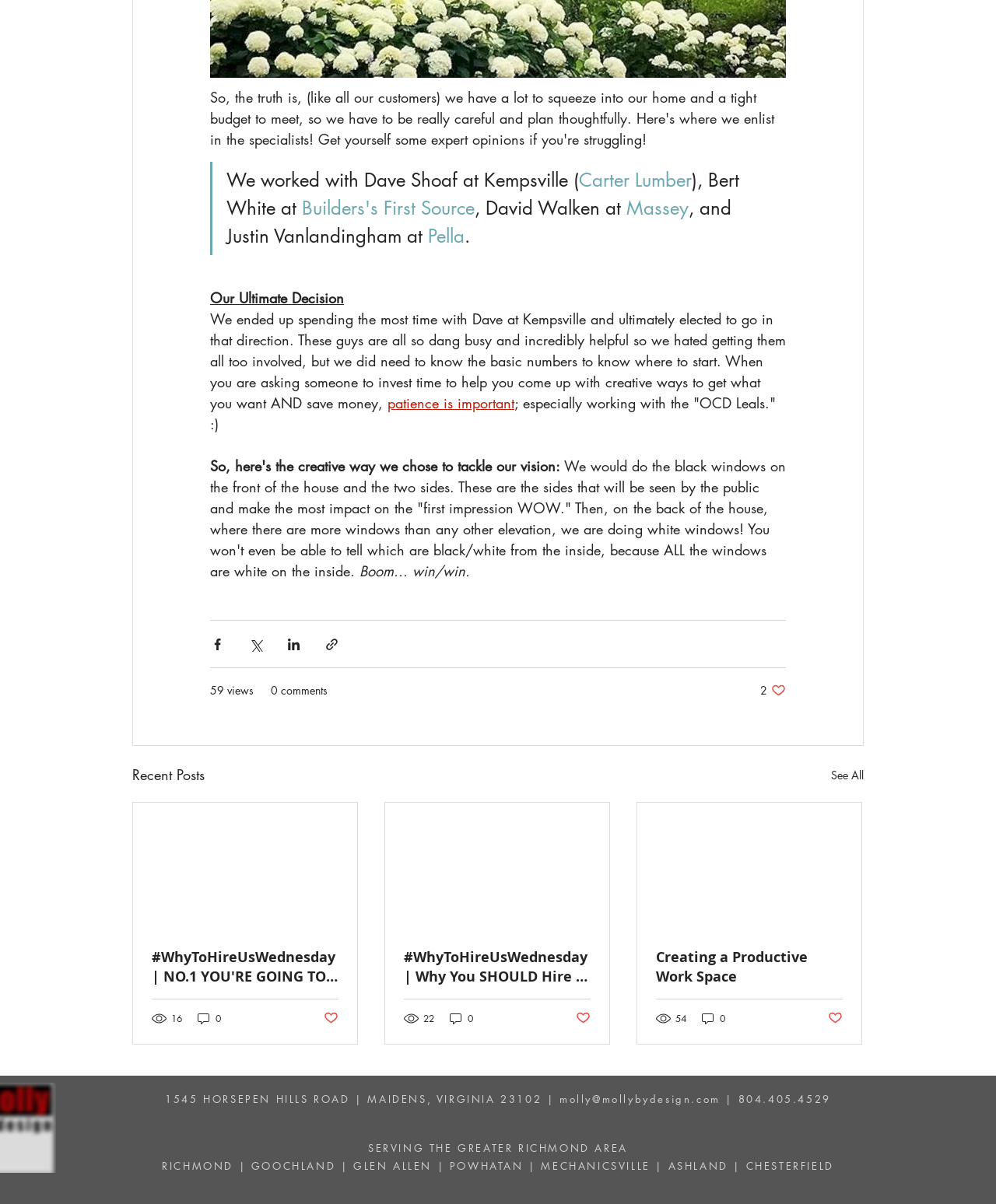How many articles are listed under 'Recent Posts'?
Examine the image closely and answer the question with as much detail as possible.

I counted the number of articles by looking at the 'Recent Posts' section, where I saw three separate article sections with titles and view counts.